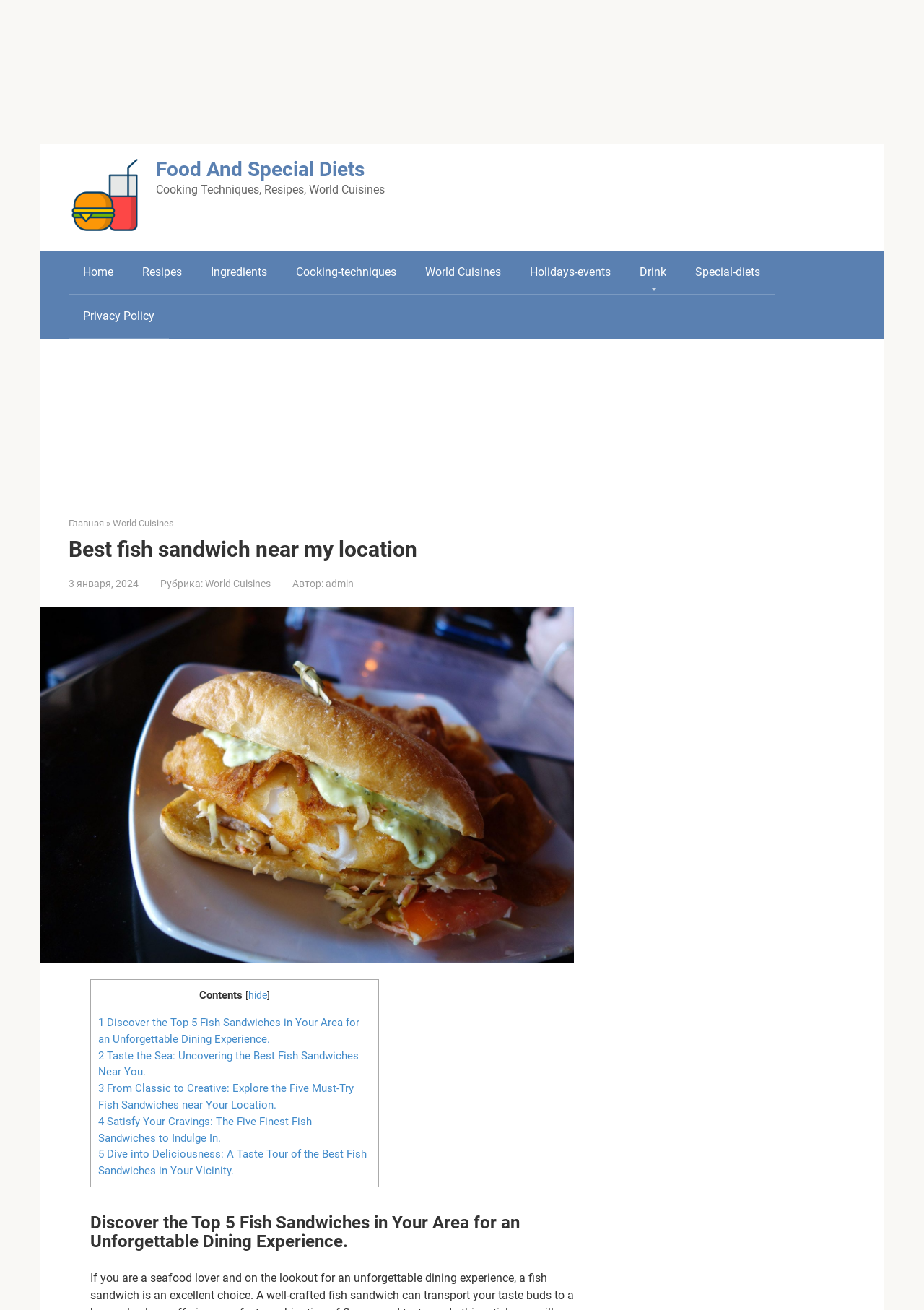Refer to the screenshot and answer the following question in detail:
Who is the author of the article?

I found the author's name by examining the header section of the webpage, where it says 'Автор:' followed by the name 'admin'. This indicates that the author of the article is admin.